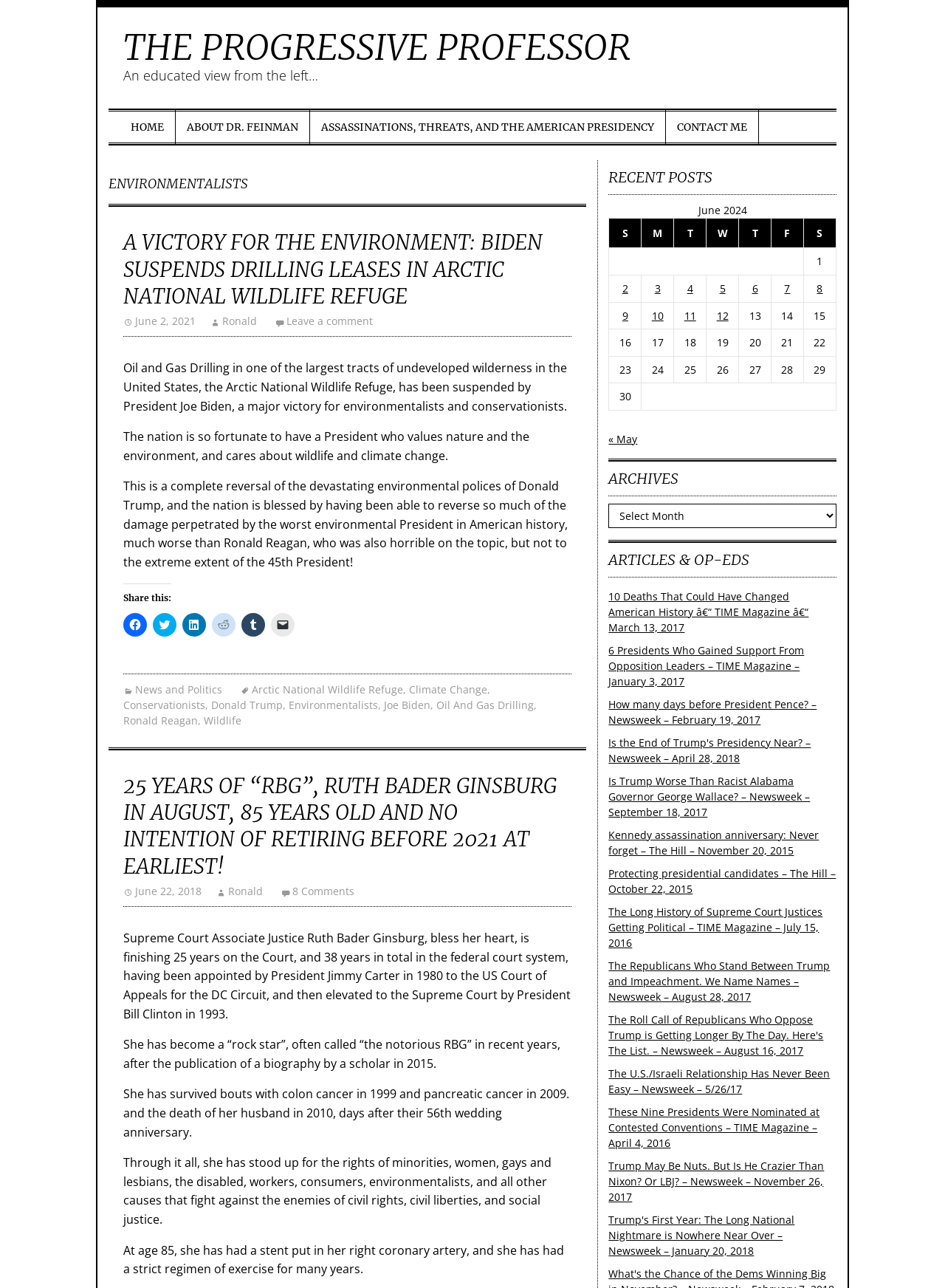Locate the bounding box coordinates of the clickable part needed for the task: "View the recent posts for June 2024".

[0.644, 0.157, 0.885, 0.319]